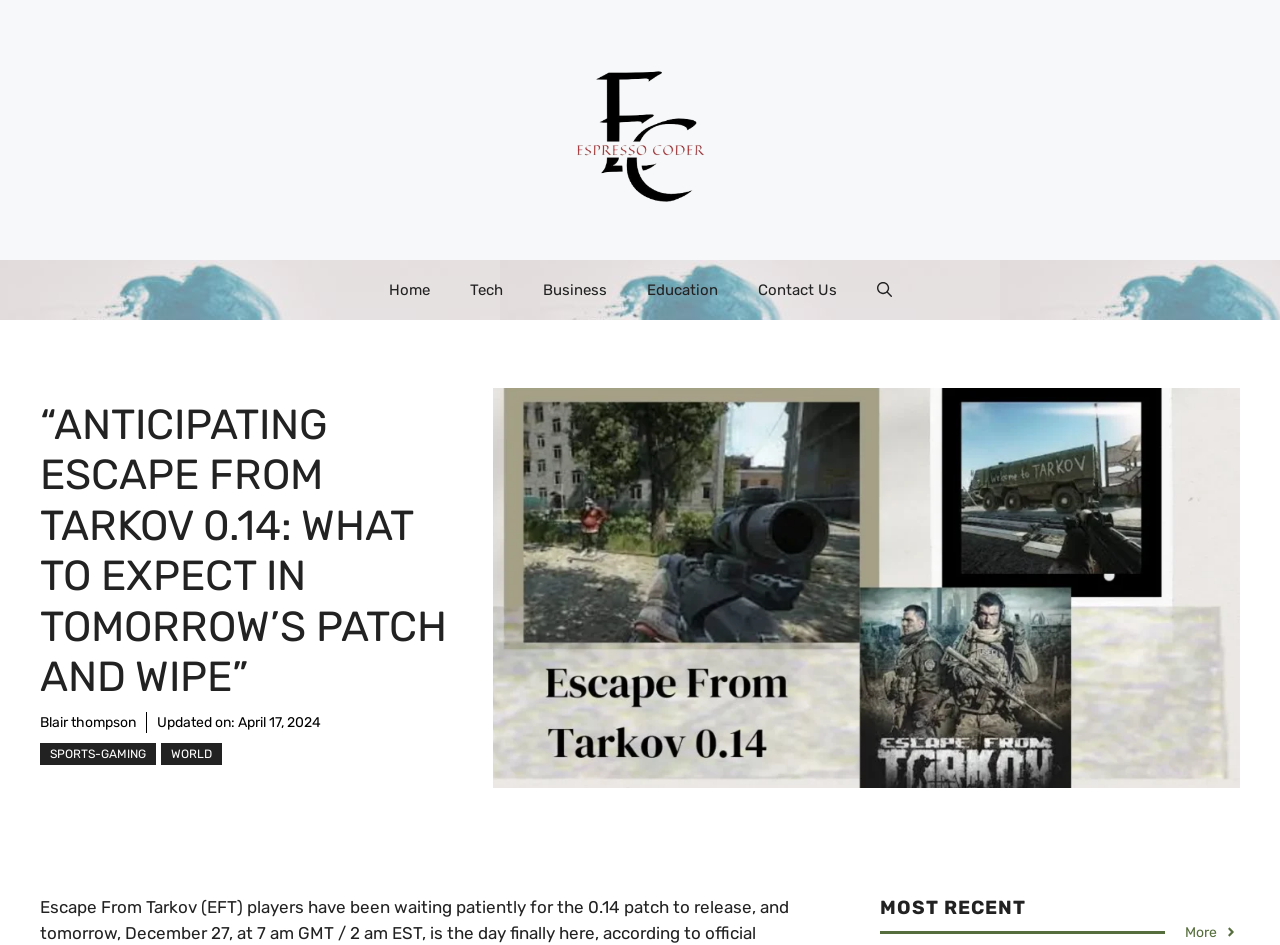Could you find the bounding box coordinates of the clickable area to complete this instruction: "view SPORTS-GAMING page"?

[0.031, 0.787, 0.122, 0.81]